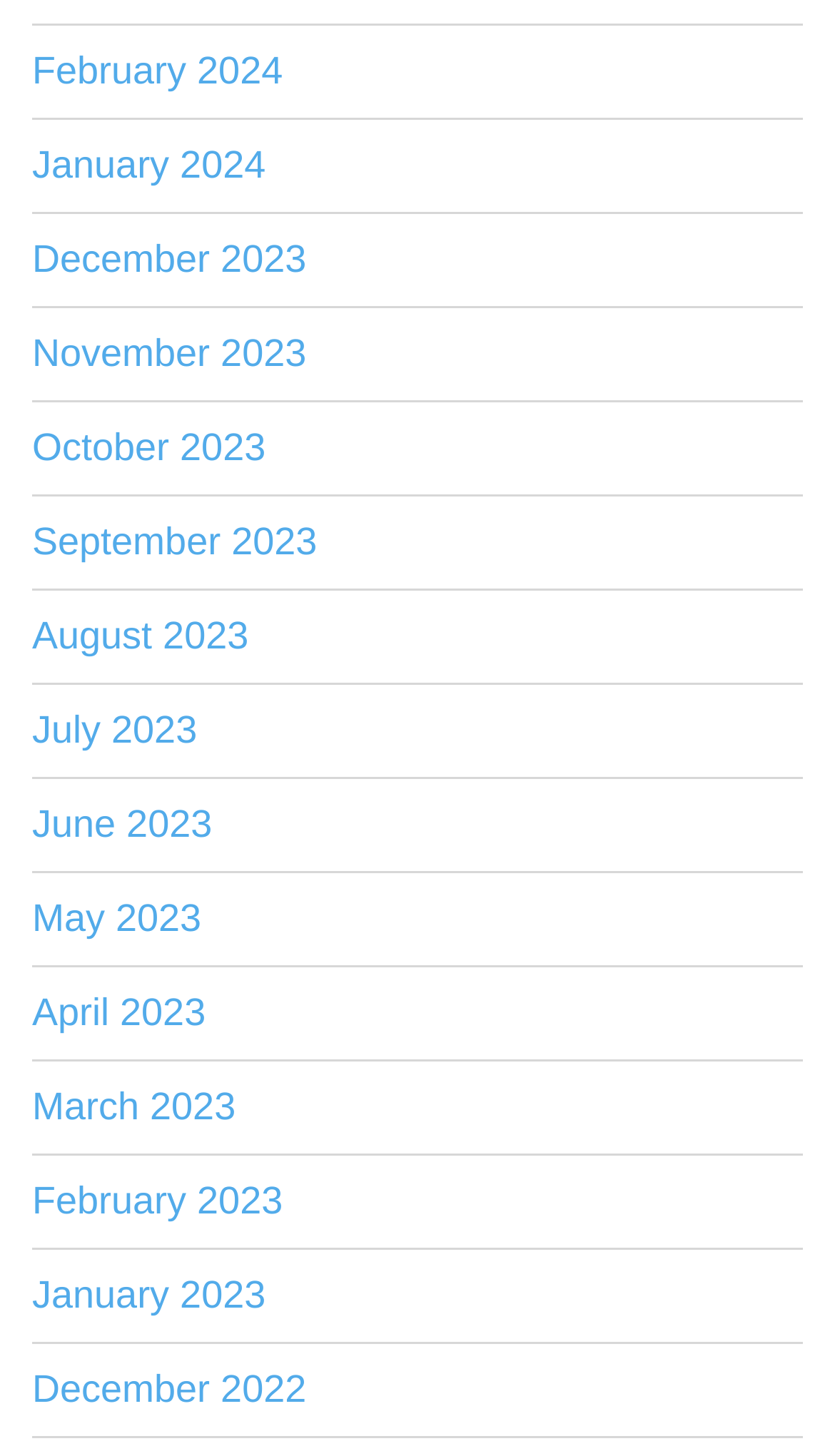Give a one-word or short-phrase answer to the following question: 
Are the months listed in chronological order?

No